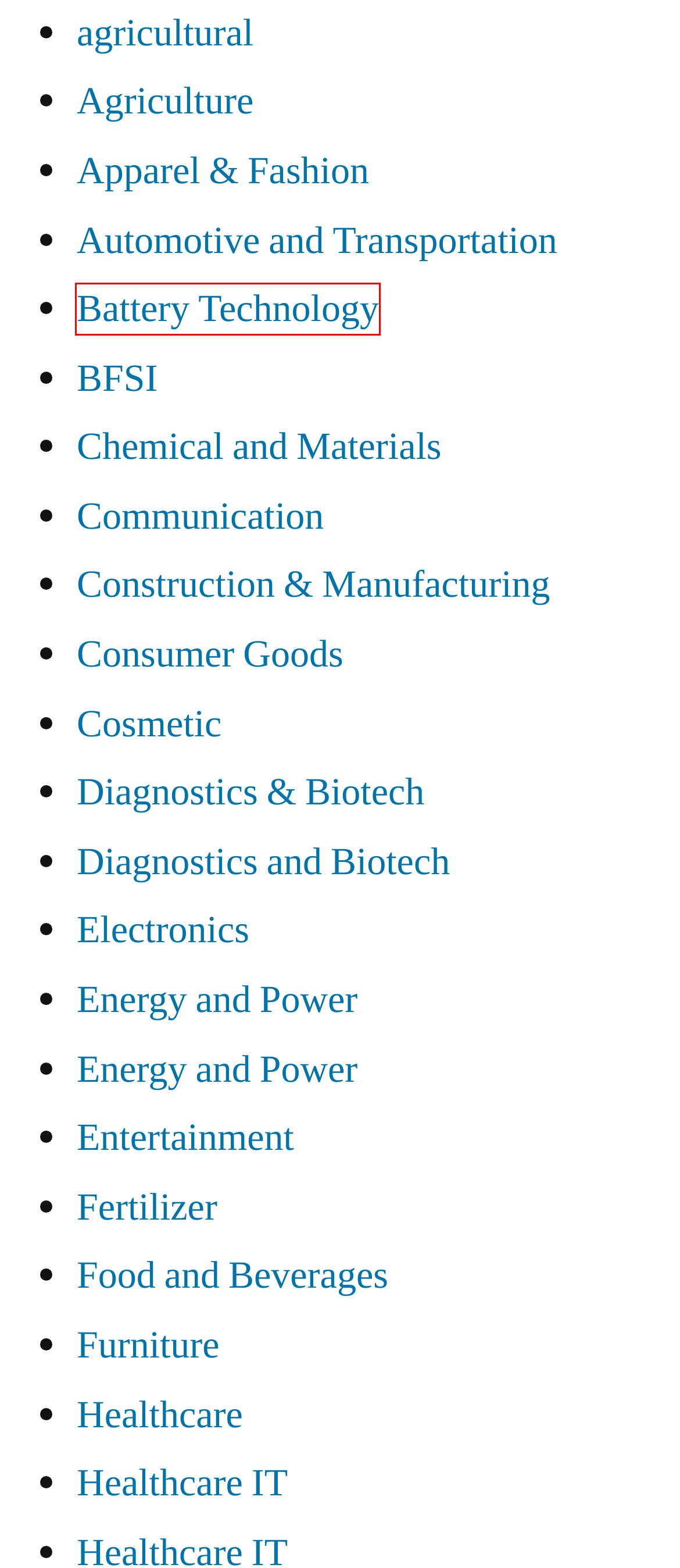Given a webpage screenshot with a UI element marked by a red bounding box, choose the description that best corresponds to the new webpage that will appear after clicking the element. The candidates are:
A. Consumer Goods – A Market Place Research
B. Cosmetic – A Market Place Research
C. Energy and Power – A Market Place Research
D. Battery Technology – A Market Place Research
E. Construction & Manufacturing – A Market Place Research
F. Fertilizer – A Market Place Research
G. Diagnostics & Biotech – A Market Place Research
H. Agriculture – A Market Place Research

D